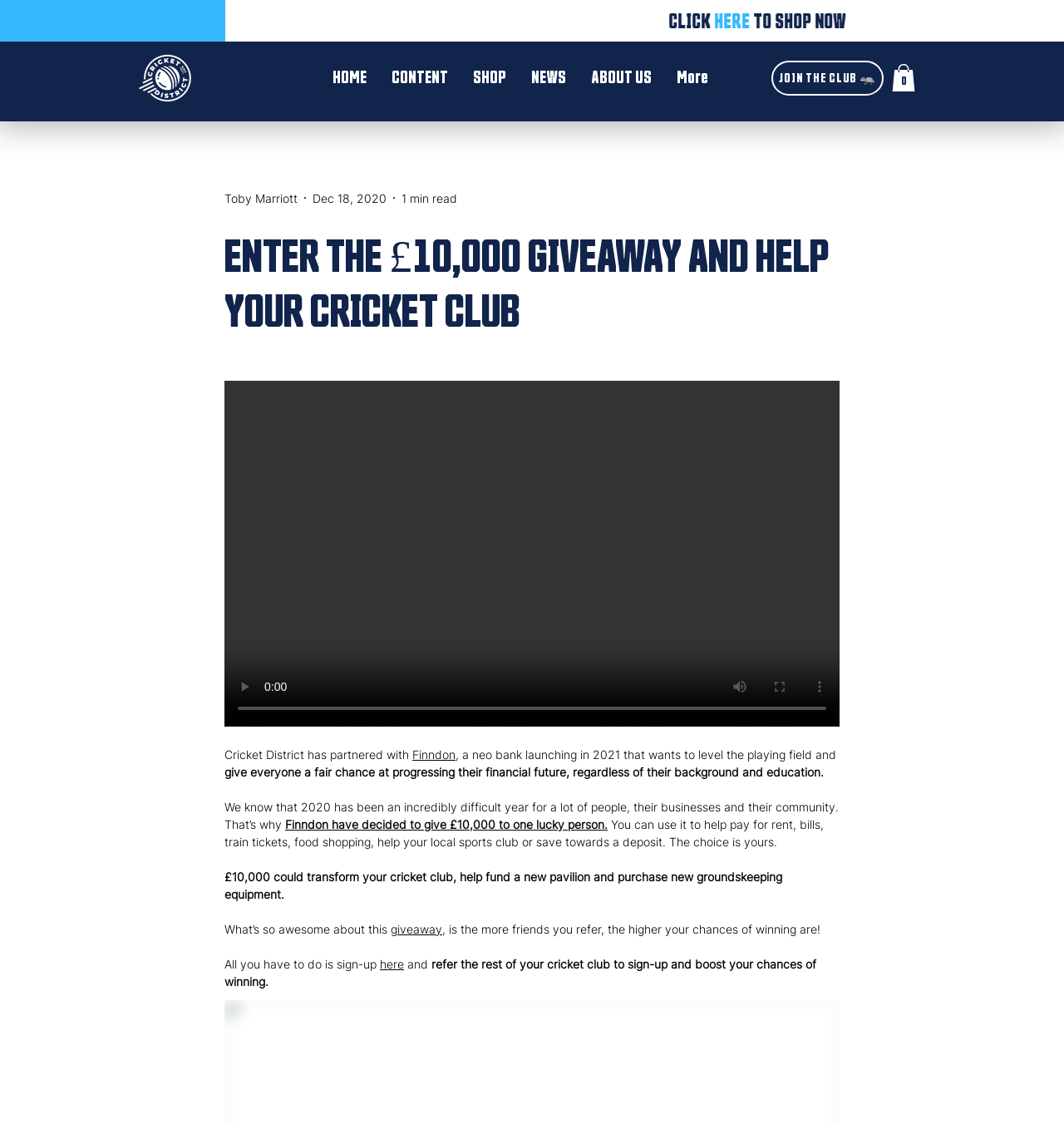Show the bounding box coordinates for the element that needs to be clicked to execute the following instruction: "Click the 'here' link". Provide the coordinates in the form of four float numbers between 0 and 1, i.e., [left, top, right, bottom].

[0.357, 0.852, 0.38, 0.864]